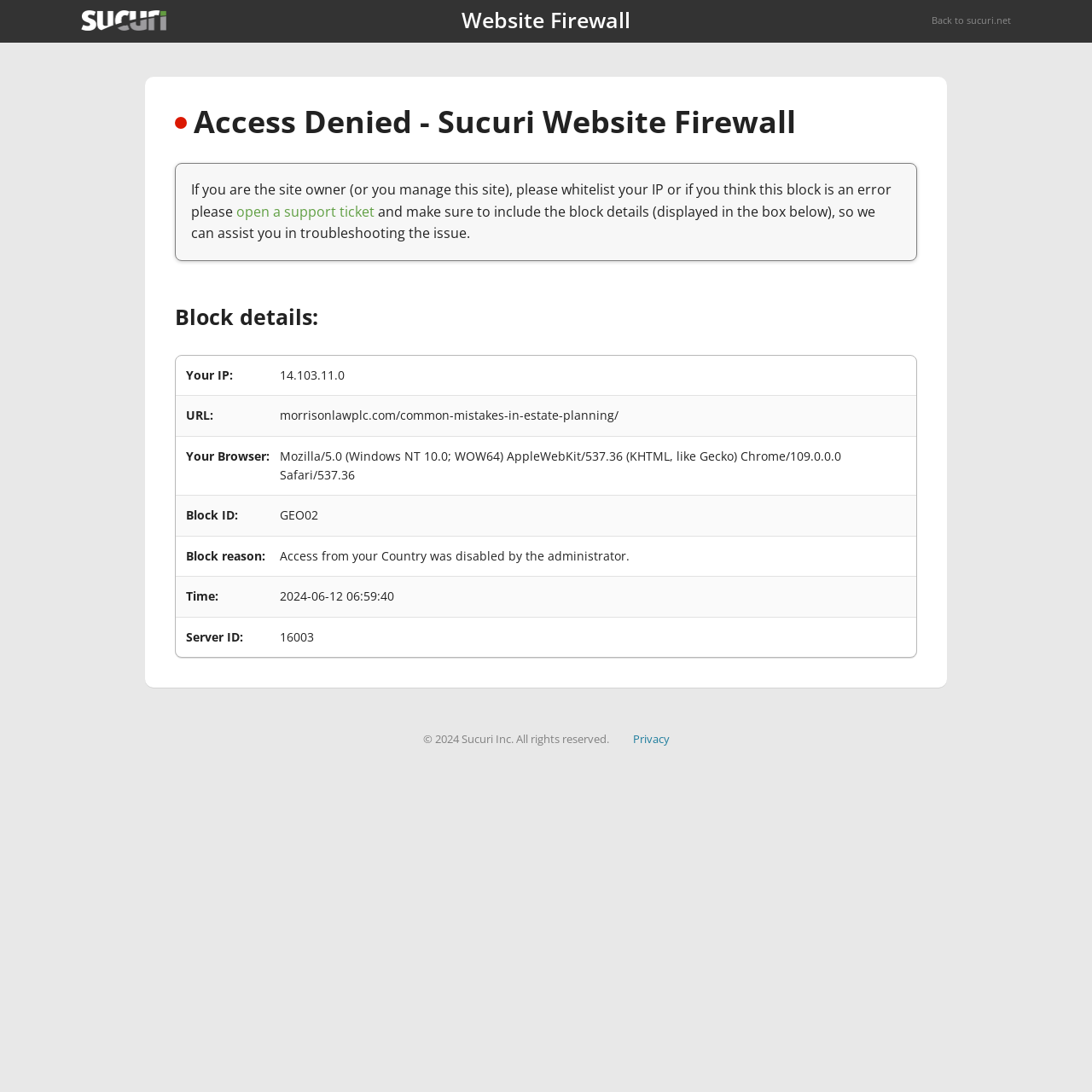Please respond to the question with a concise word or phrase:
What is the name of the firewall?

Sucuri Website Firewall